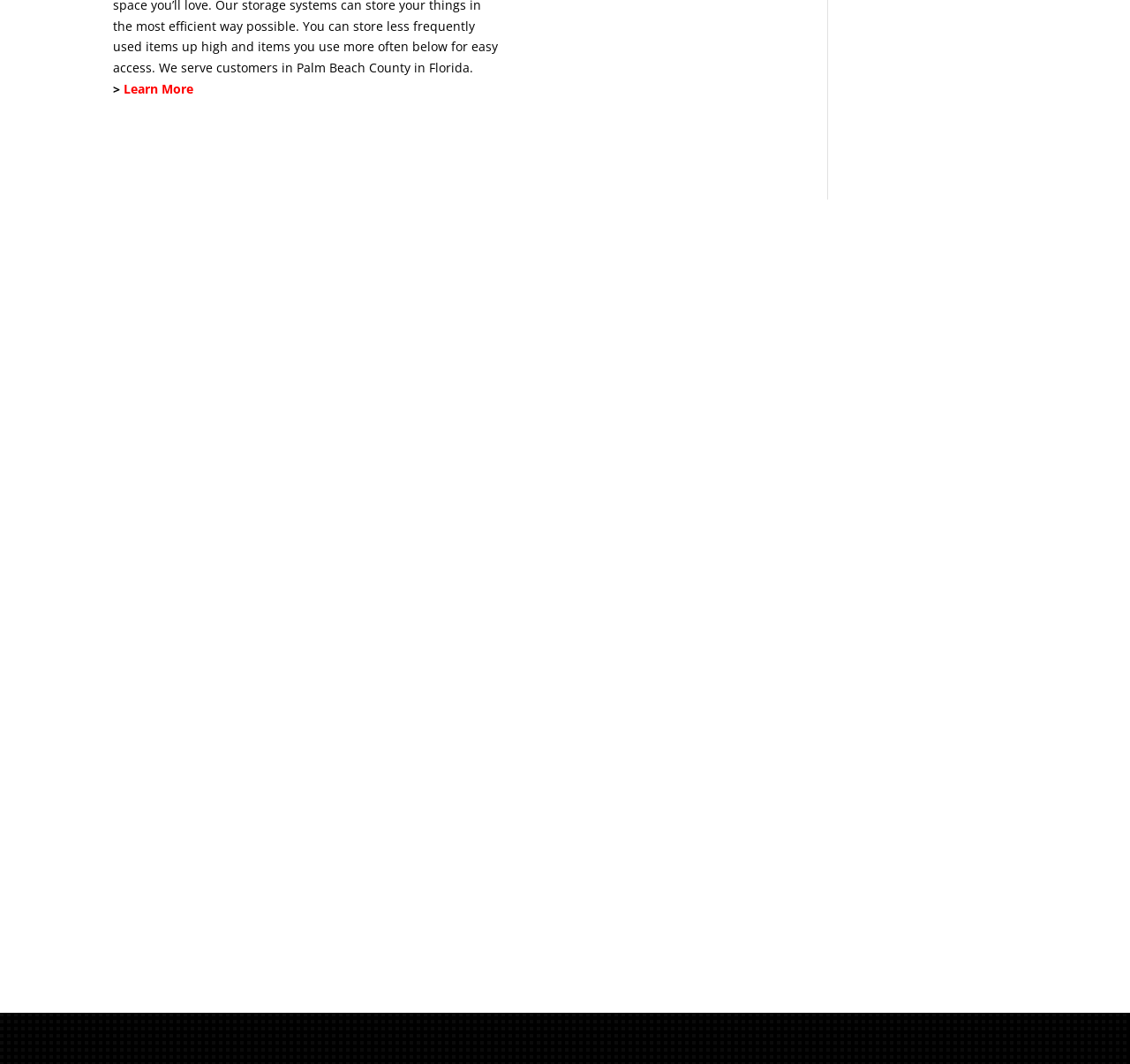Please find the bounding box coordinates for the clickable element needed to perform this instruction: "Click Learn More".

[0.109, 0.075, 0.171, 0.091]